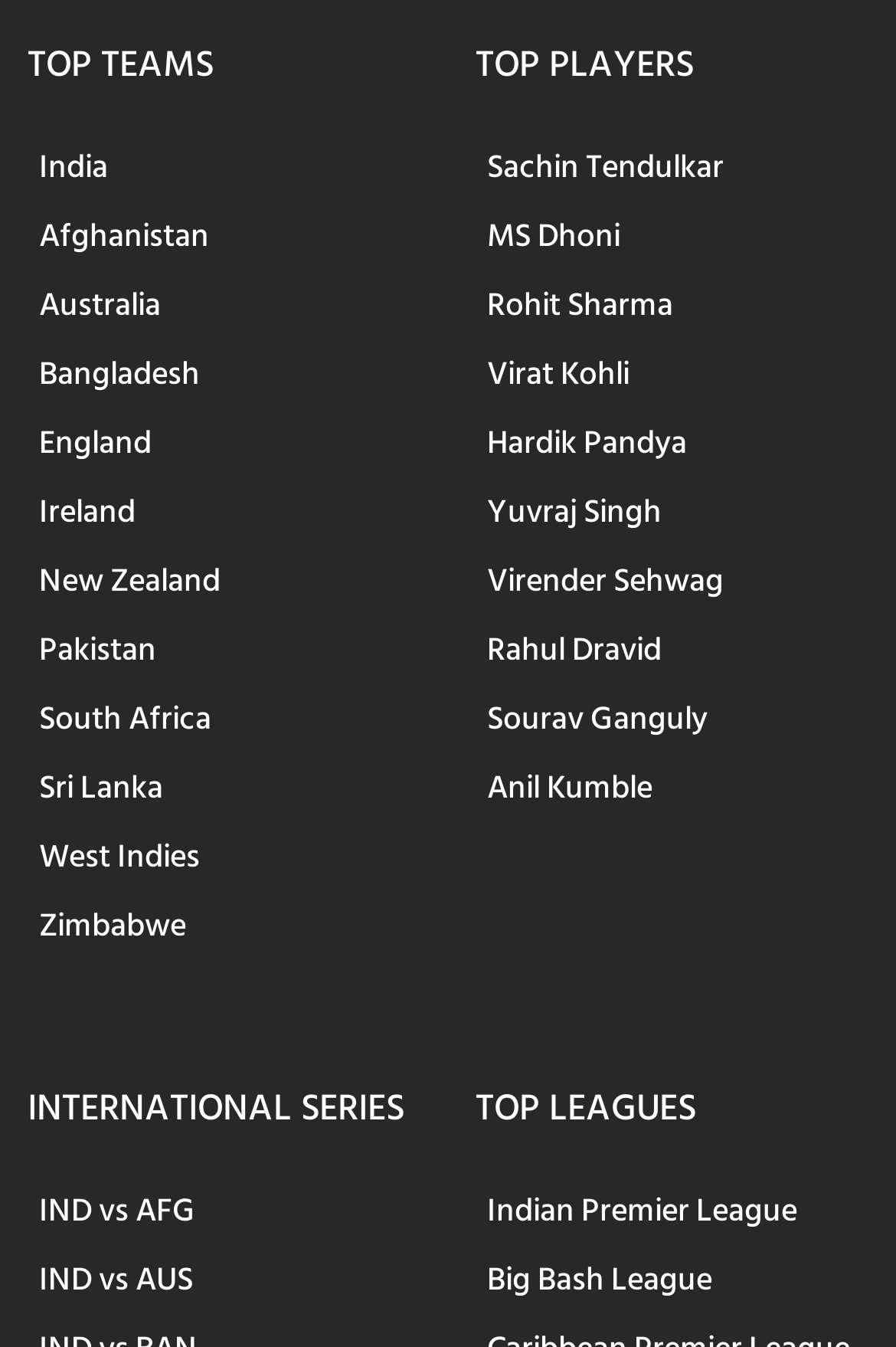Respond concisely with one word or phrase to the following query:
How many top leagues are listed?

2